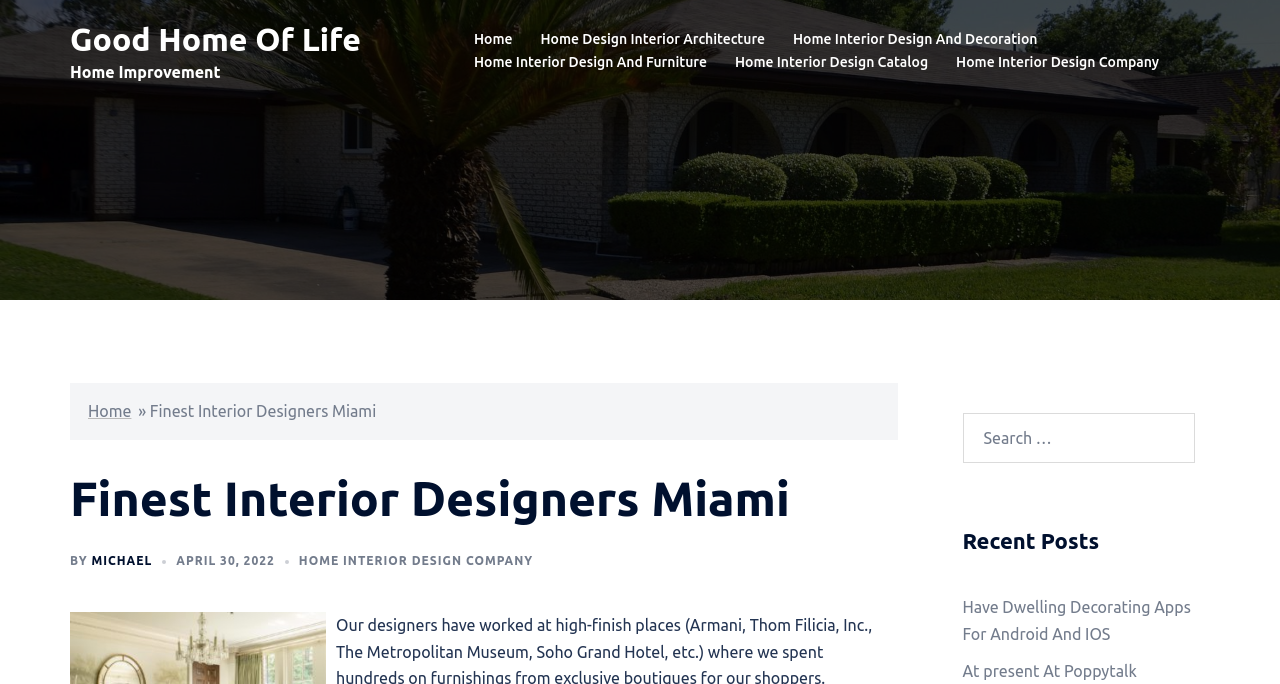Given the element description Home Interior Design And Furniture, predict the bounding box coordinates for the UI element in the webpage screenshot. The format should be (top-left x, top-left y, bottom-right x, bottom-right y), and the values should be between 0 and 1.

[0.37, 0.075, 0.552, 0.109]